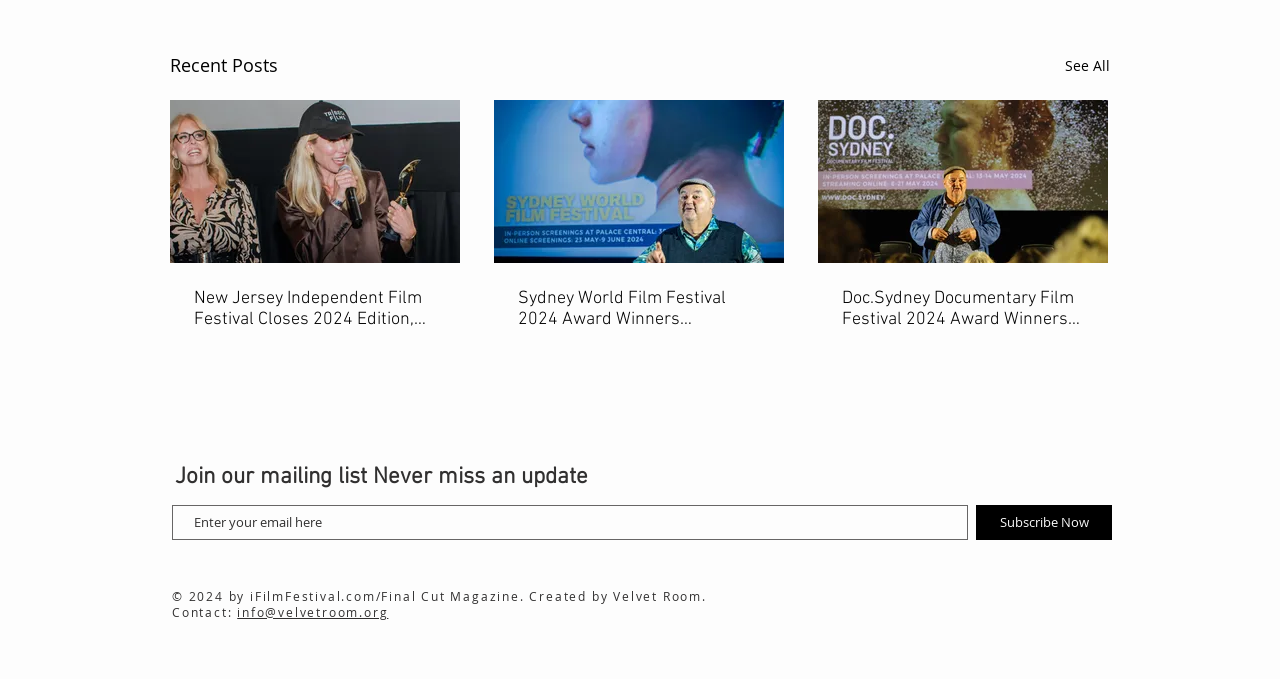Can you pinpoint the bounding box coordinates for the clickable element required for this instruction: "View recent posts"? The coordinates should be four float numbers between 0 and 1, i.e., [left, top, right, bottom].

[0.133, 0.076, 0.217, 0.118]